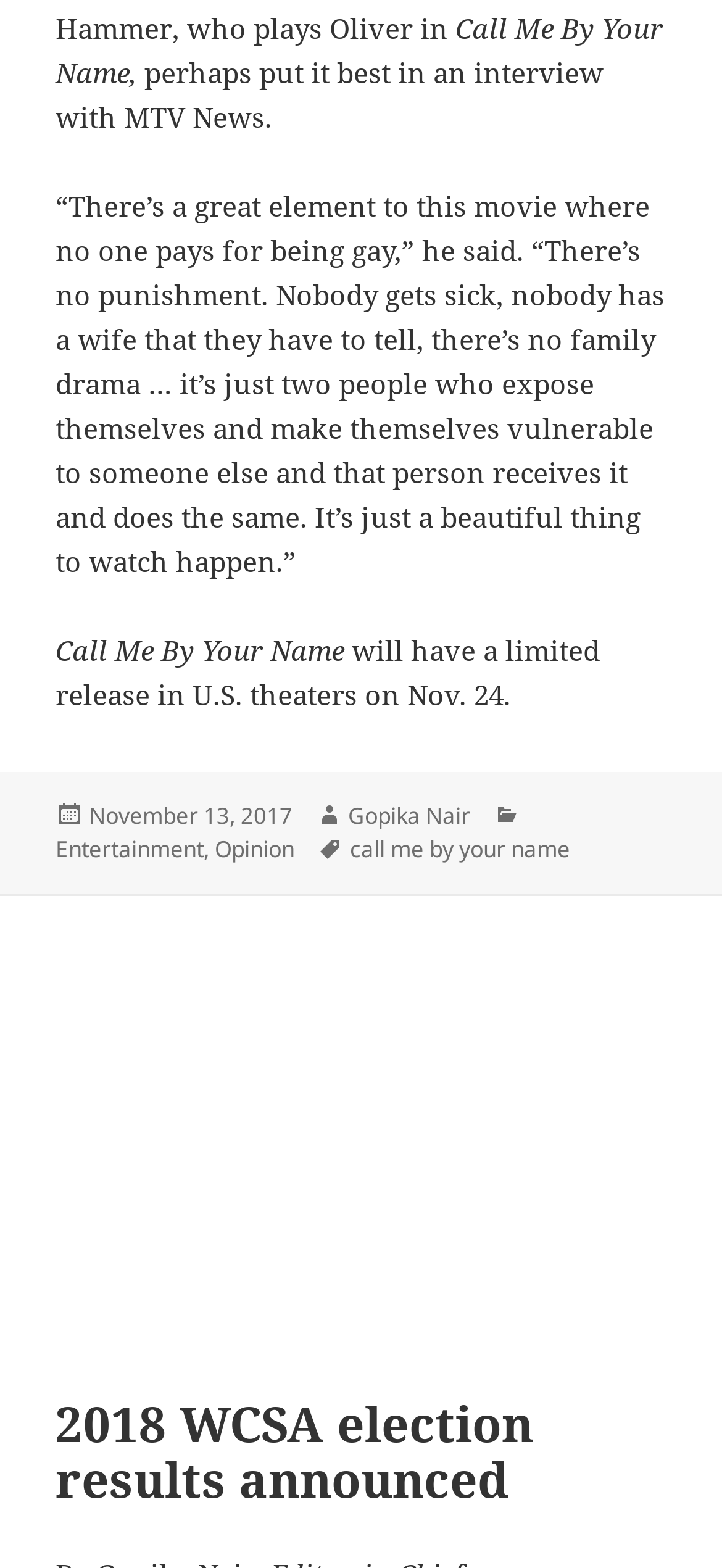Who is the author of the article?
Using the image, give a concise answer in the form of a single word or short phrase.

Gopika Nair